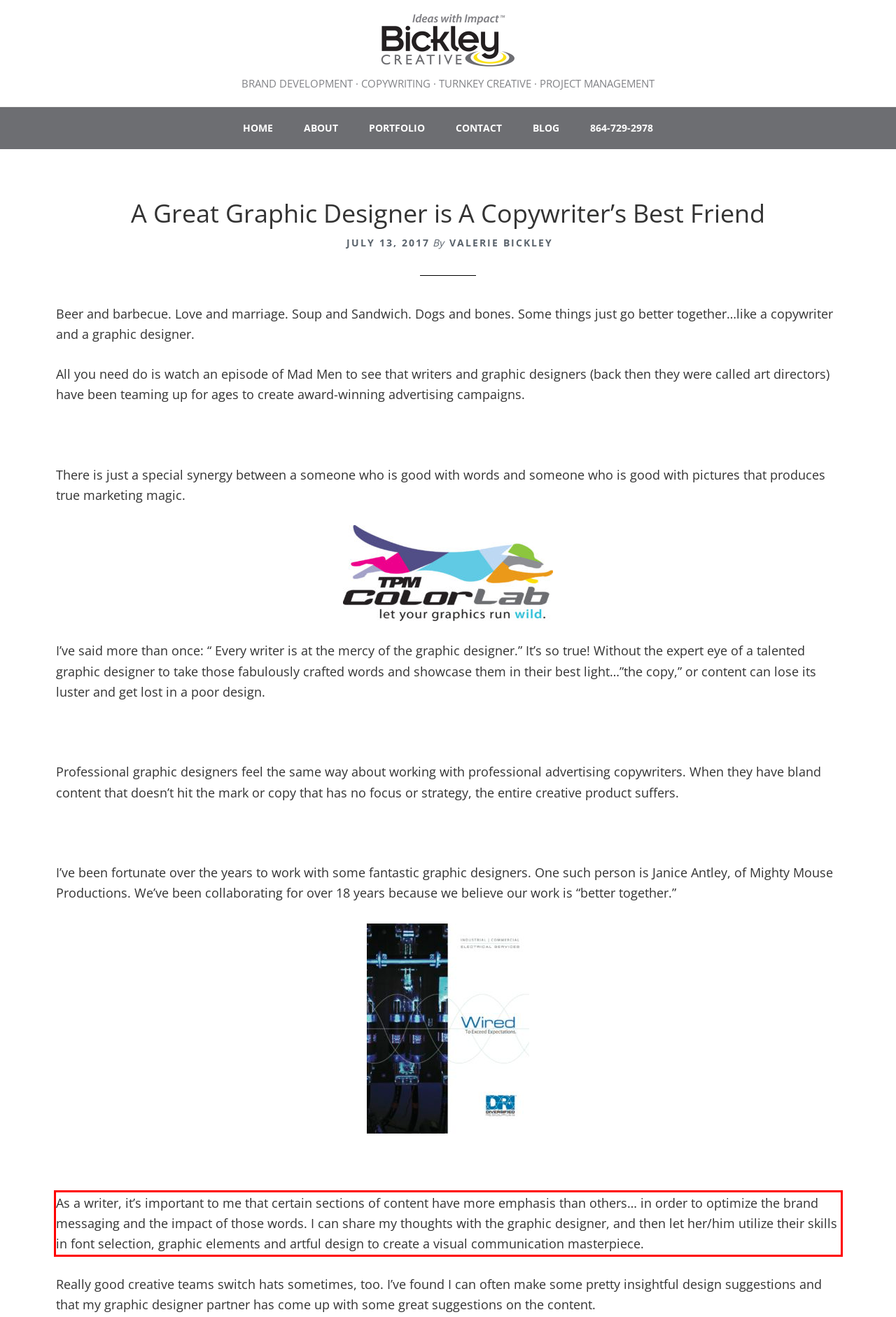In the screenshot of the webpage, find the red bounding box and perform OCR to obtain the text content restricted within this red bounding box.

As a writer, it’s important to me that certain sections of content have more emphasis than others… in order to optimize the brand messaging and the impact of those words. I can share my thoughts with the graphic designer, and then let her/him utilize their skills in font selection, graphic elements and artful design to create a visual communication masterpiece.